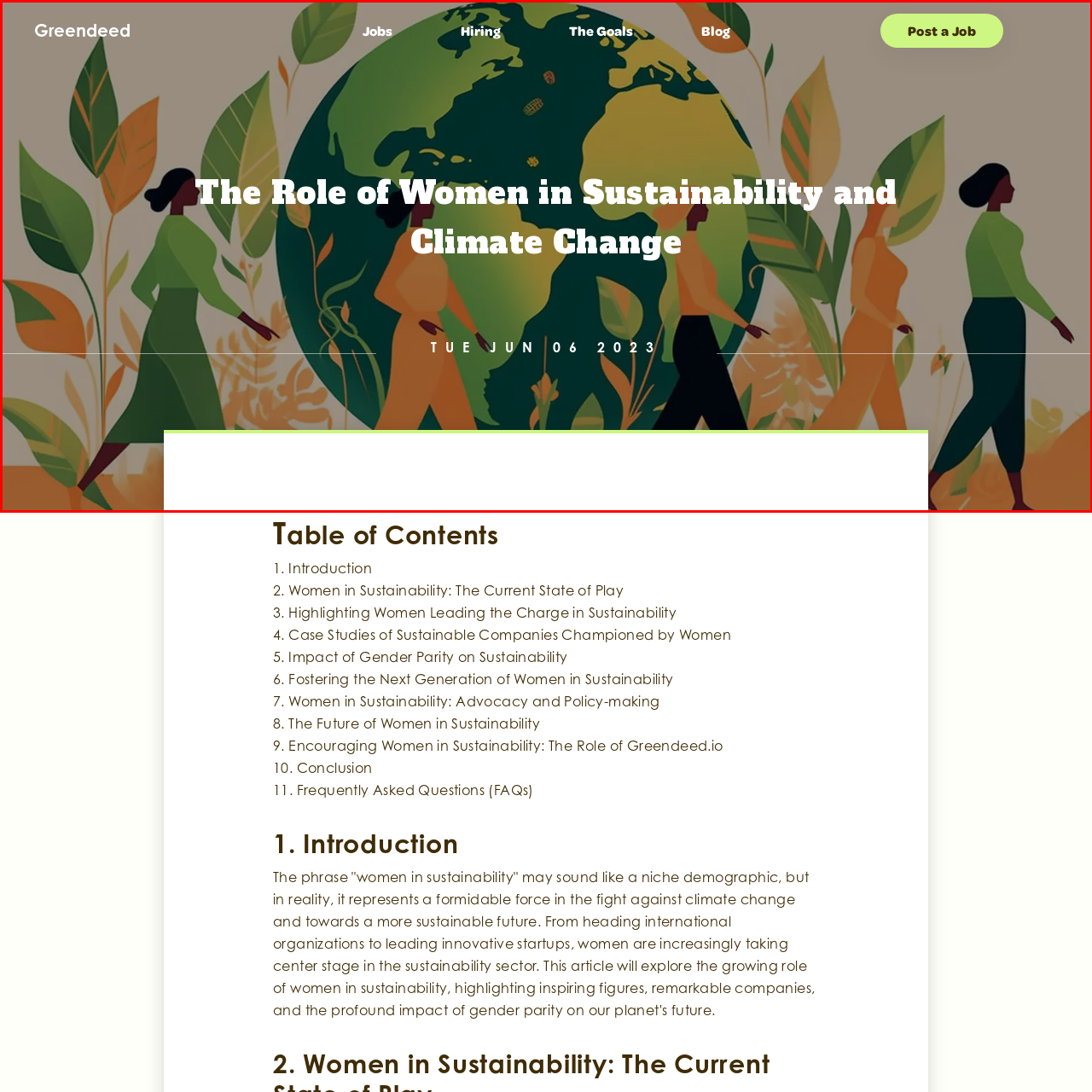Offer a detailed caption for the image that is surrounded by the red border.

The image prominently features an artistic representation of women engaged in activities related to sustainability. Set against a backdrop of a stylized globe and vibrant green foliage, the illustration underscores the vital role that women play in addressing climate change and fostering sustainable practices. The title of the piece, "The Role of Women in Sustainability and Climate Change," is displayed prominently above the imagery, highlighting the focus of the accompanying blog post dated June 6, 2023. This visual encapsulates the theme of empowerment and leadership among women in the sustainability sector, reinforcing the message that their contributions are crucial for a healthier planet.